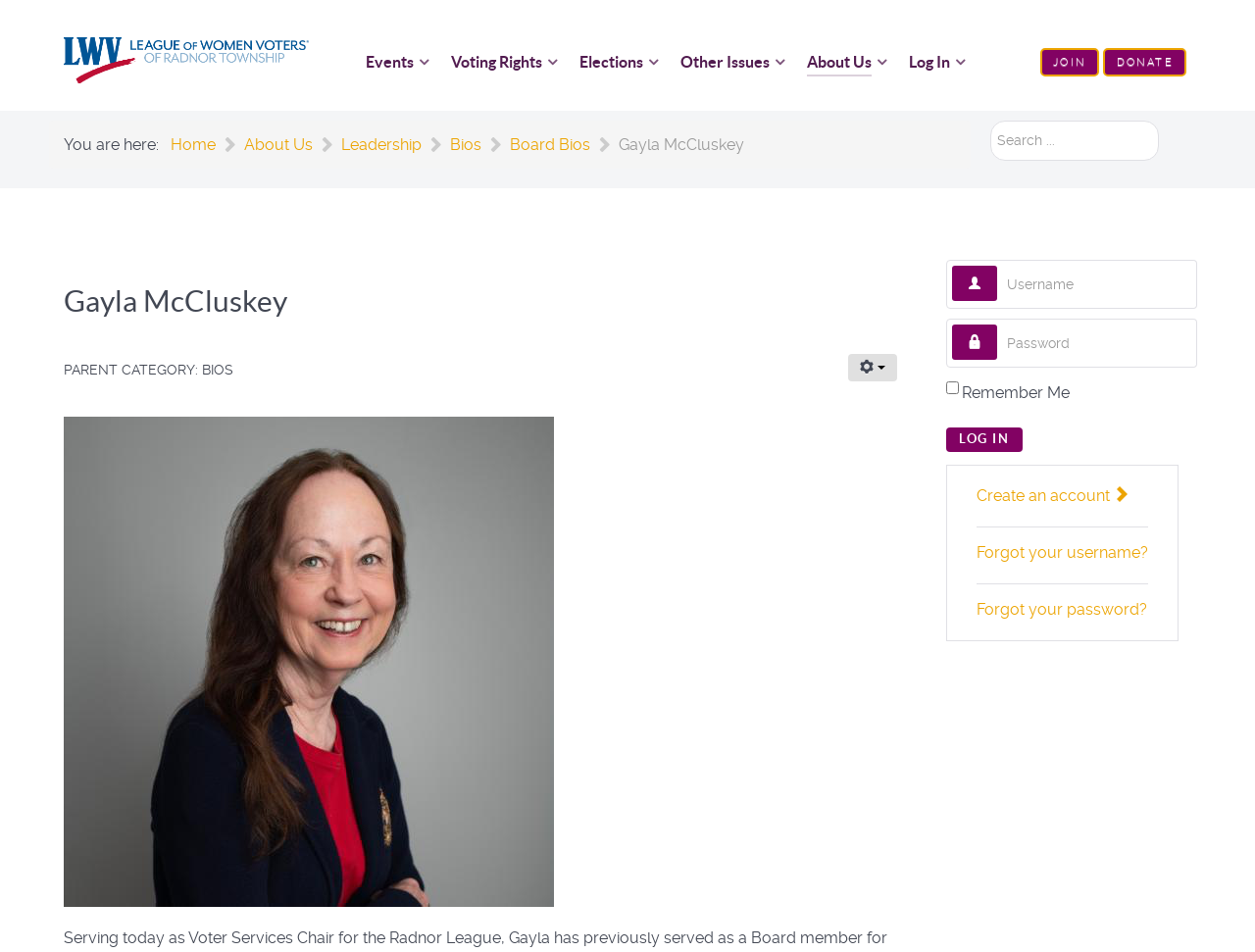What is the purpose of the 'Remember Me' checkbox?
Refer to the image and provide a detailed answer to the question.

The 'Remember Me' checkbox is located below the login form, and its purpose is to allow users to save their login credentials for future logins.